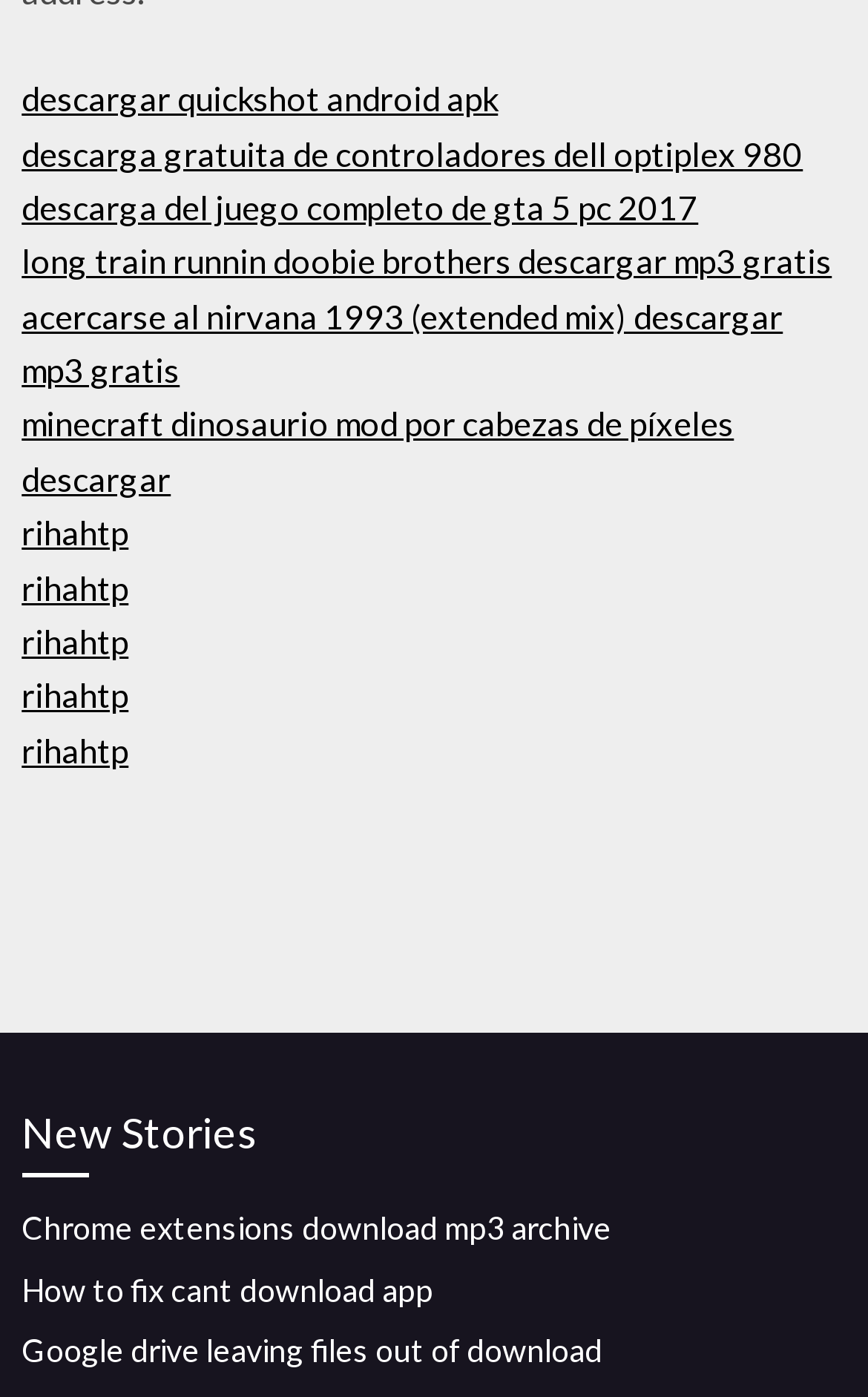Identify the bounding box for the UI element described as: "descargar quickshot android apk". Ensure the coordinates are four float numbers between 0 and 1, formatted as [left, top, right, bottom].

[0.025, 0.056, 0.574, 0.085]